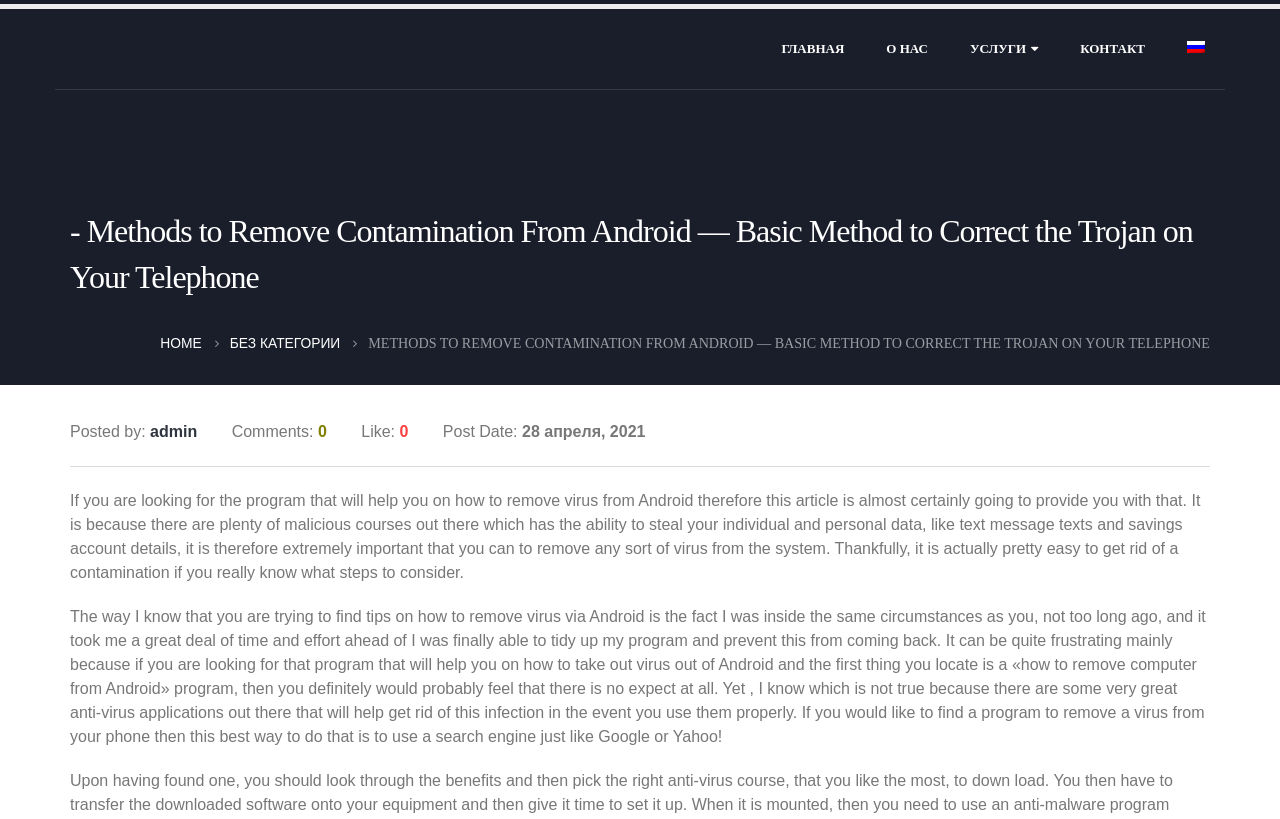Illustrate the webpage with a detailed description.

This webpage appears to be a blog post or article about methods to remove contamination from Android devices. At the top, there is a navigation menu with five links: "ГЛАВНАЯ", "О НАС", "УСЛУГИ", "КОНТАКТ", and "ru", which is accompanied by a small Russian flag icon. Below the navigation menu, there is a heading that repeats the title of the webpage.

On the left side, there are two links: "HOME" and "БЕЗ КАТЕГОРИИ". To the right of these links, there is a large block of text that appears to be the main content of the webpage. This text is divided into several sections, including a title, a posted-by section, a comments section, a likes section, and a post date section.

The main content of the webpage is a lengthy article that discusses the importance of removing viruses from Android devices and shares the author's personal experience with finding a solution. The article is divided into two paragraphs, with the first paragraph introducing the problem of malicious courses stealing personal data and the second paragraph discussing the author's experience and providing tips on how to find a program to remove viruses from Android devices.

Overall, the webpage has a simple layout with a focus on the main article content. There are no prominent images on the page, aside from the small Russian flag icon next to the "ru" link.